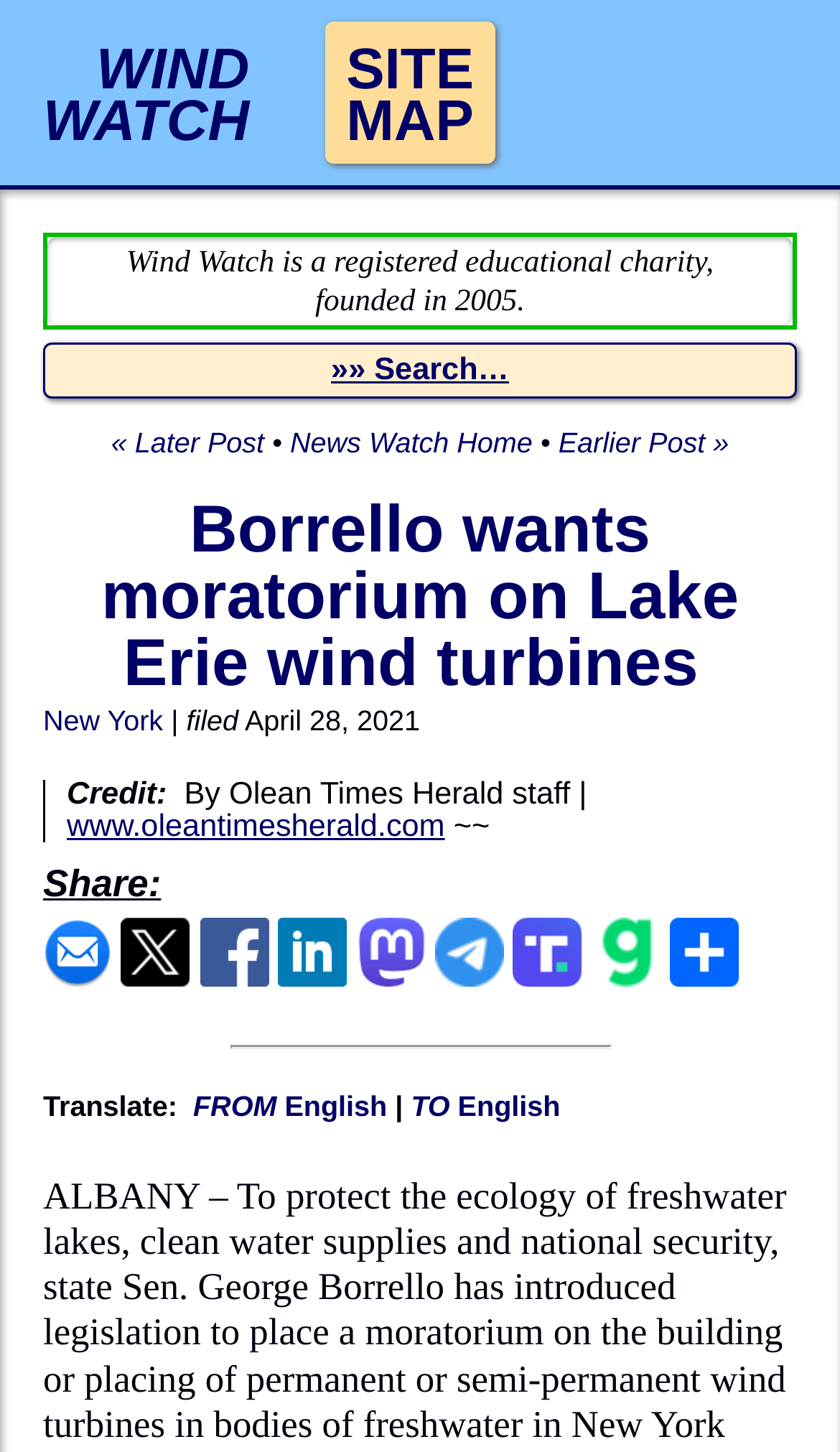What is the date of the news article?
Please provide a single word or phrase answer based on the image.

April 28, 2021